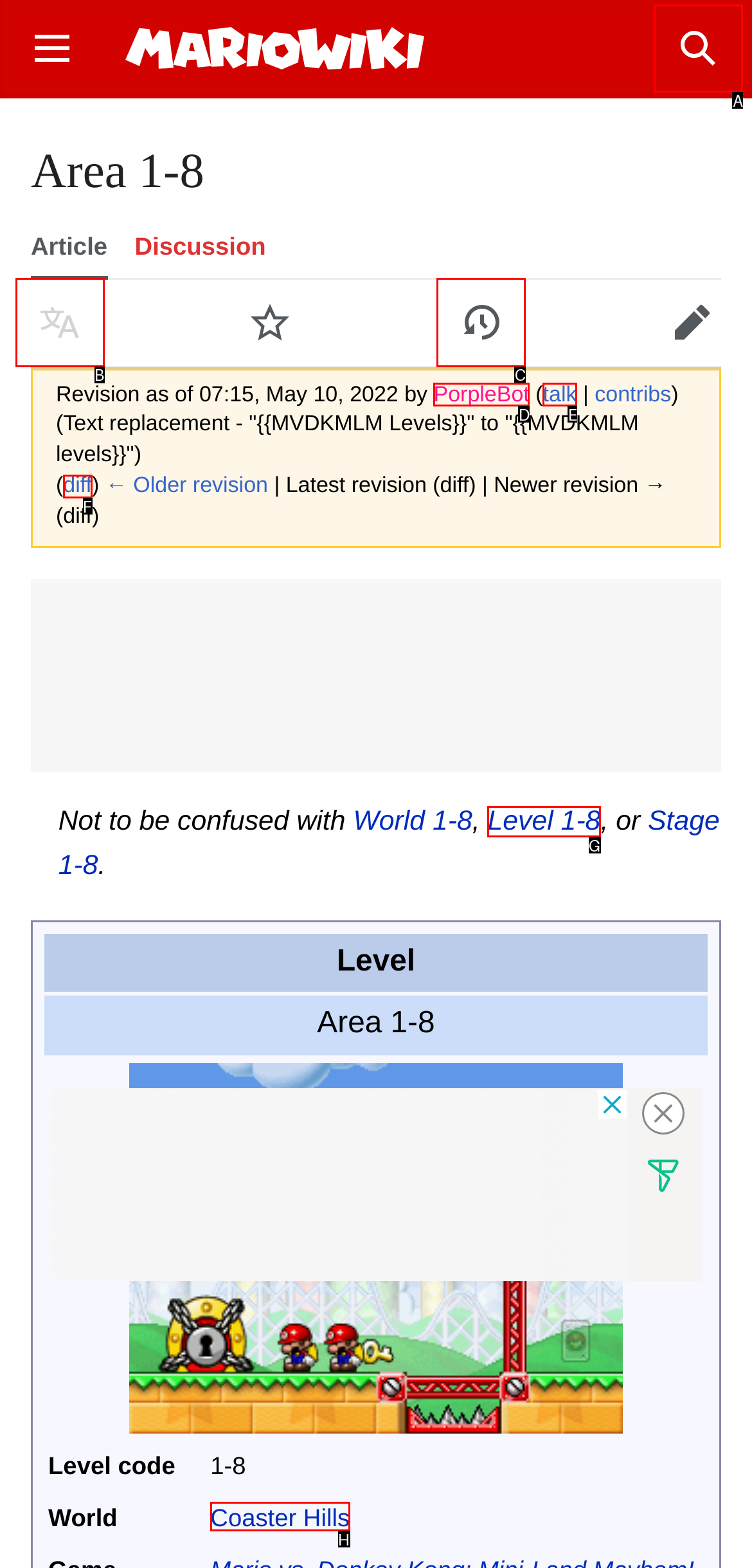For the instruction: Search, which HTML element should be clicked?
Respond with the letter of the appropriate option from the choices given.

A